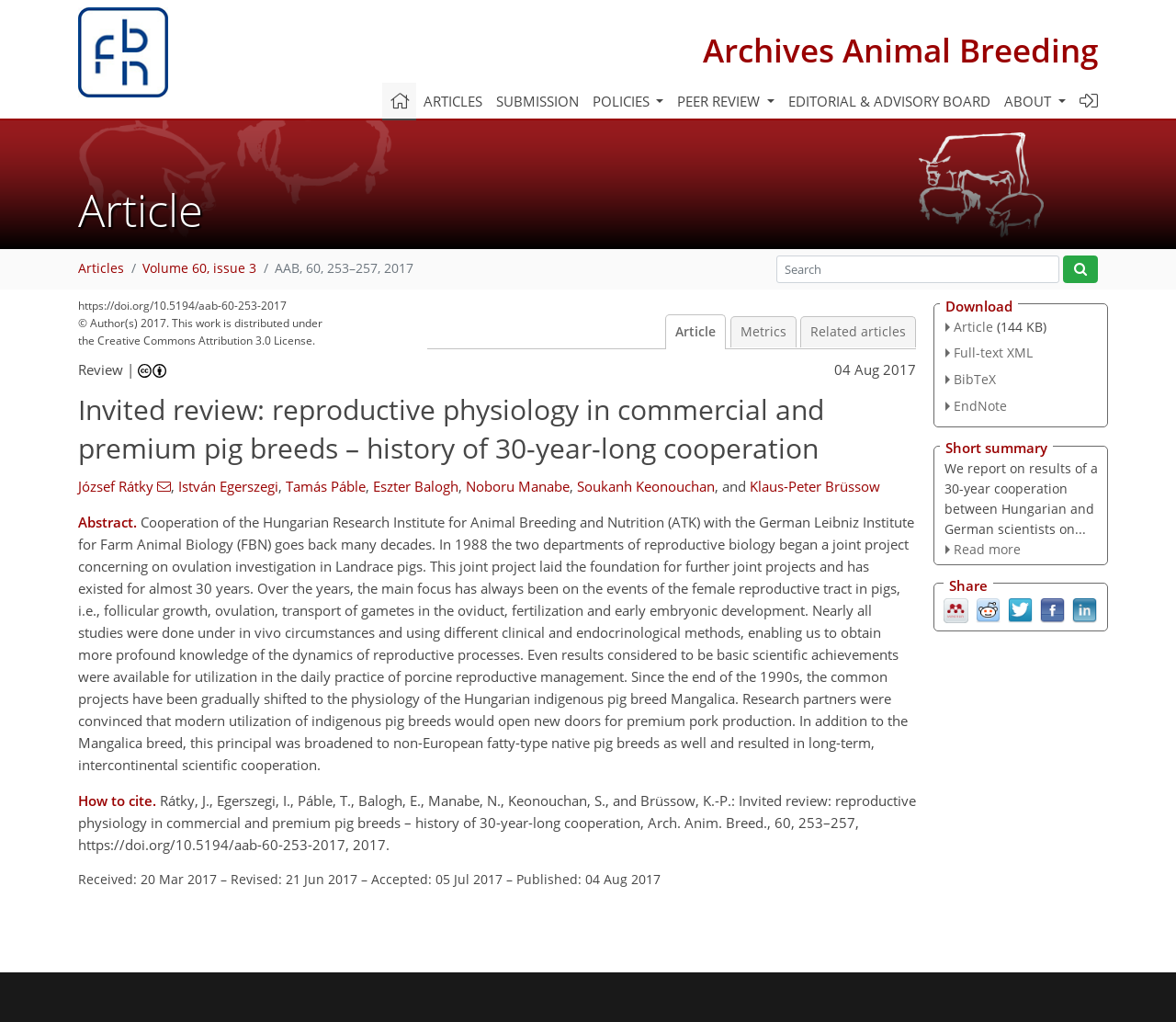Describe all the visual and textual components of the webpage comprehensively.

This webpage is an article titled "Invited review: reproductive physiology in commercial and premium pig breeds – history of 30-year-long cooperation" from the Archives Animal Breeding (AAB) journal. At the top, there are several links to navigate to different sections of the website, including "Home", "ARTICLES", "SUBMISSION", "POLICIES", "PEER REVIEW", "EDITORIAL & ADVISORY BOARD", "ABOUT", and "Login". 

Below the navigation links, there is a search box and a button with a magnifying glass icon. On the left side, there is a column with links to "Articles", "Volume 60, issue 3", and a DOI (digital object identifier) link. 

The main content of the article starts with a heading that matches the title of the webpage. The authors' names, József Rátky, István Egerszegi, Tamás Páble, Eszter Balogh, Noboru Manabe, Soukanh Keonouchan, and Klaus-Peter Brüssow, are listed below the title. 

The abstract of the article is a long paragraph that describes the 30-year cooperation between the Hungarian Research Institute for Animal Breeding and Nutrition (ATK) and the German Leibniz Institute for Farm Animal Biology (FBN) on reproductive physiology in commercial and premium pig breeds. 

Below the abstract, there are several sections, including "How to cite", which provides the citation information for the article, and "Received, Revised, Accepted, and Published" dates. 

On the right side, there are links to download the article in different formats, including PDF, Full-text XML, BibTeX, and EndNote. There is also a short summary of the article and a "Read more" link. 

At the bottom, there are social media links to share the article on Mendeley, Reddit, Twitter, Facebook, and LinkedIn.